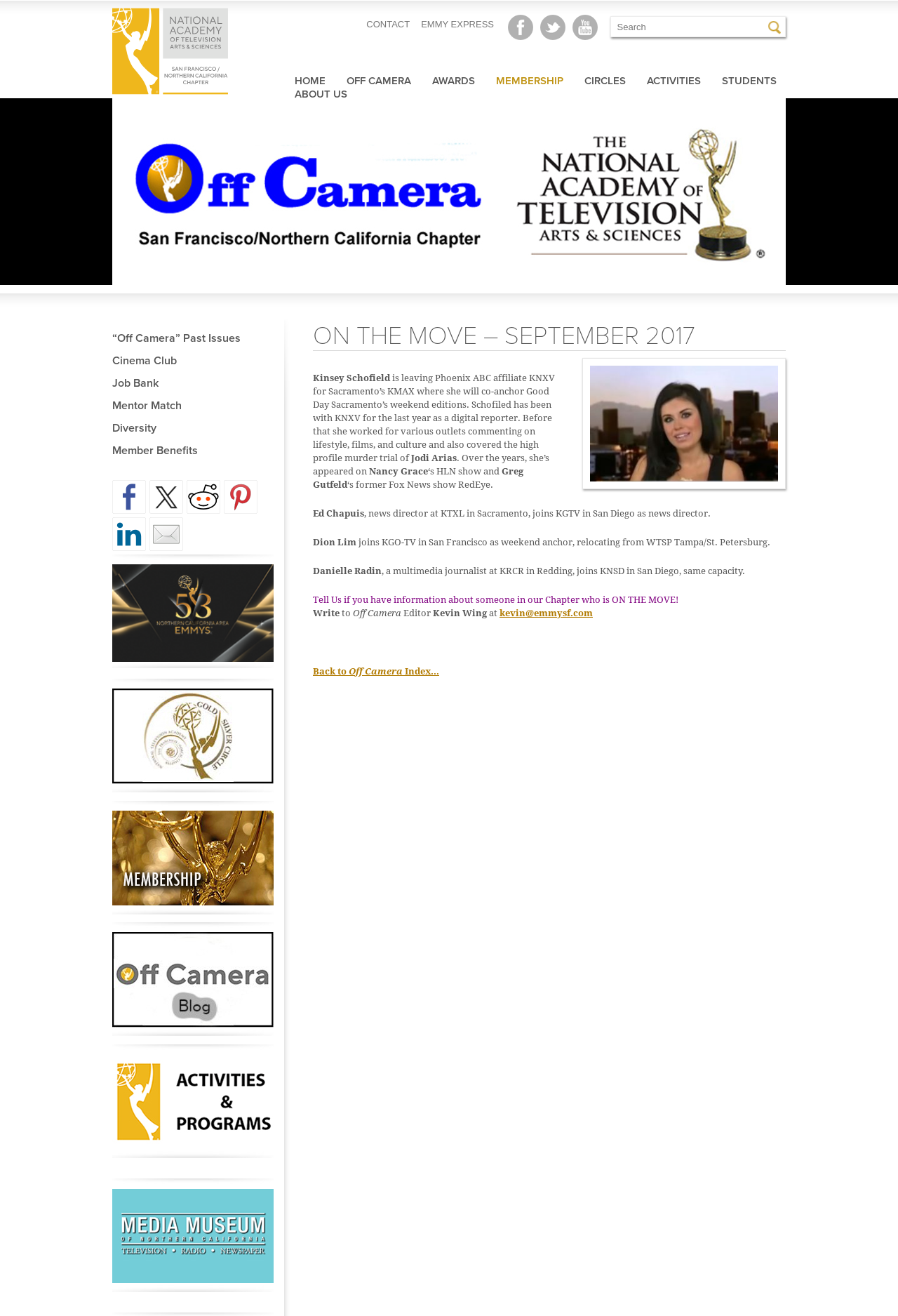Please answer the following question using a single word or phrase: 
What is the position Ed Chapuis is taking at KGTV in San Diego?

news director